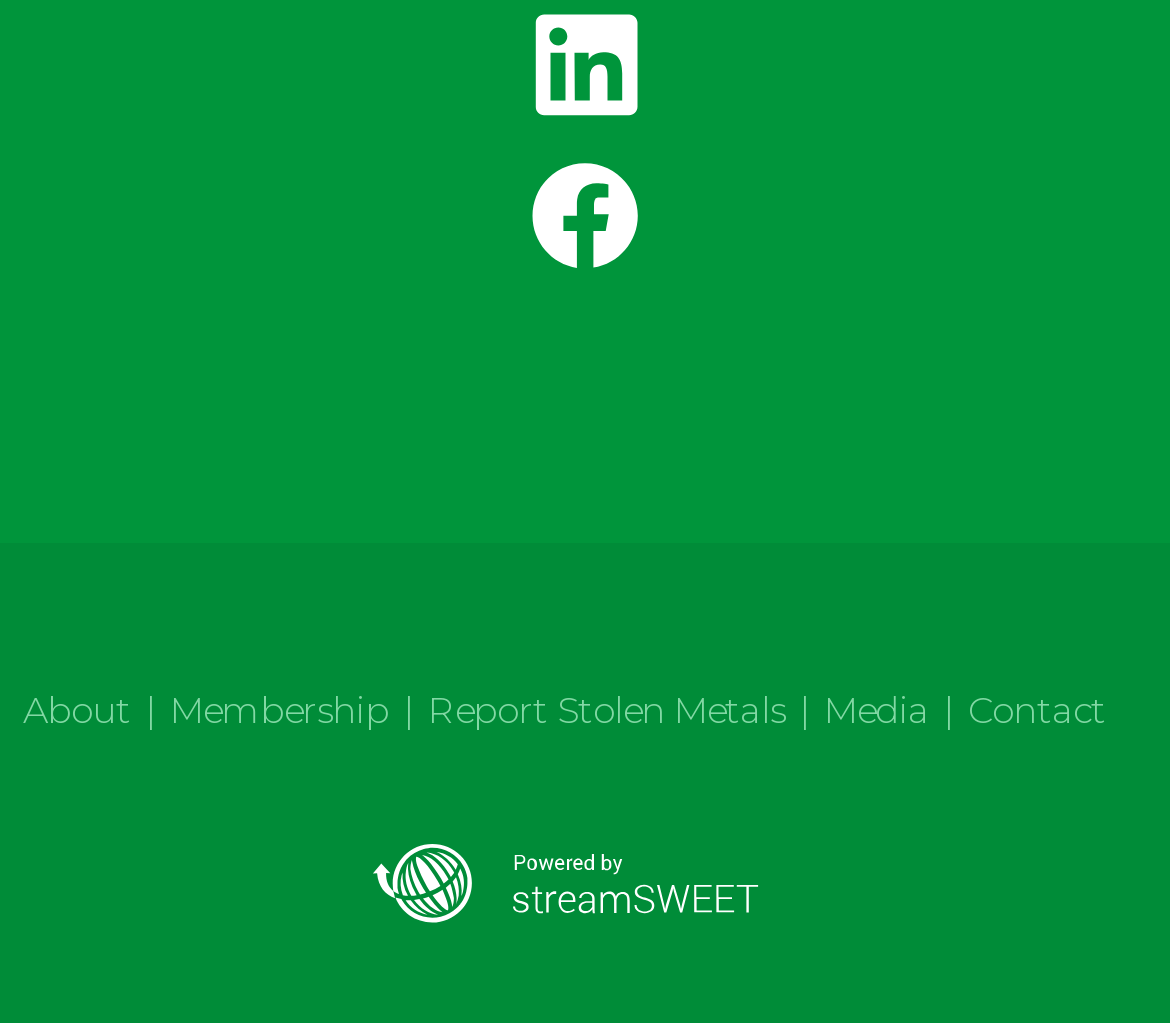How many menu items are there on the webpage?
Using the image as a reference, give a one-word or short phrase answer.

5